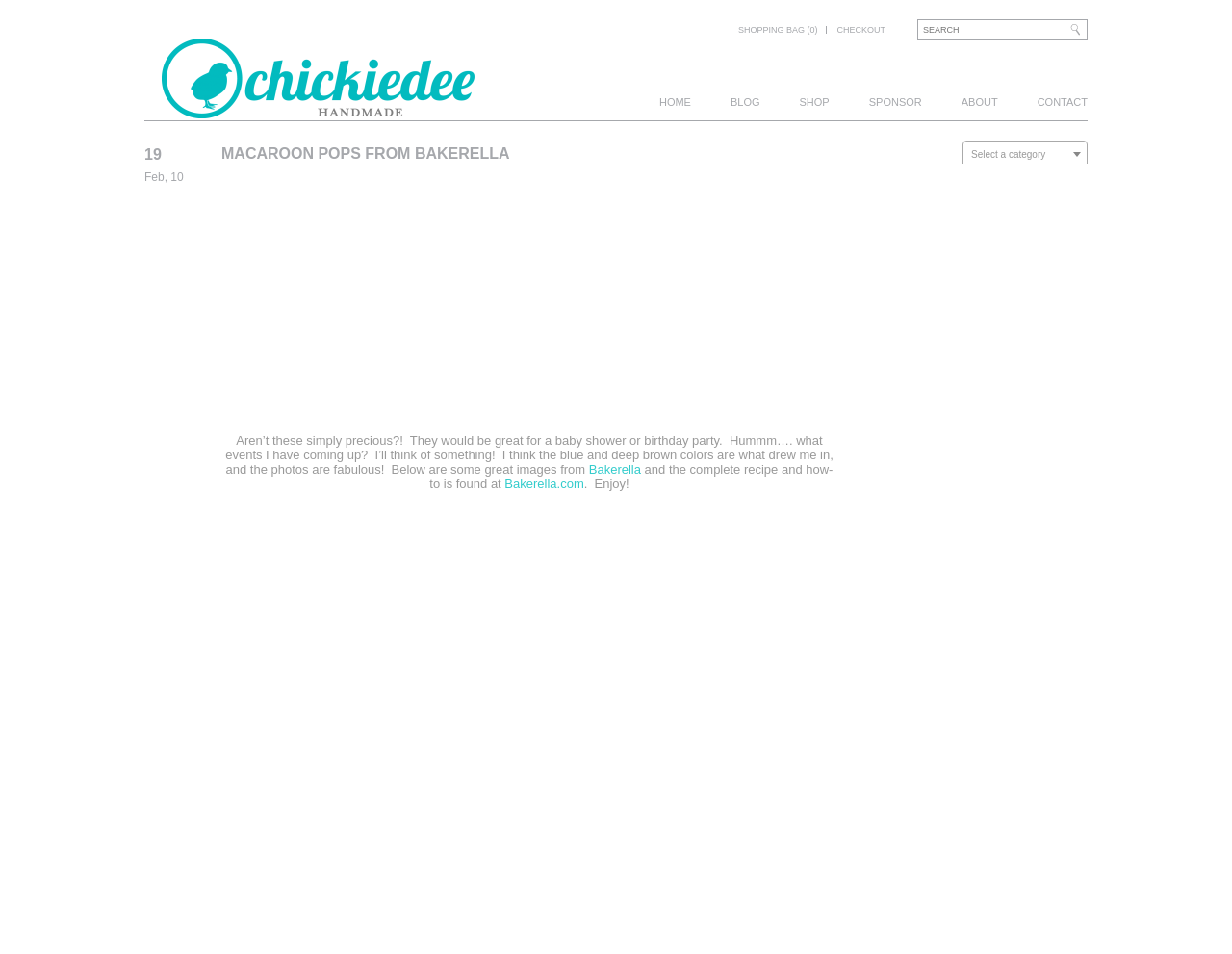Locate the bounding box coordinates of the clickable element to fulfill the following instruction: "Visit the blog". Provide the coordinates as four float numbers between 0 and 1 in the format [left, top, right, bottom].

[0.593, 0.101, 0.617, 0.113]